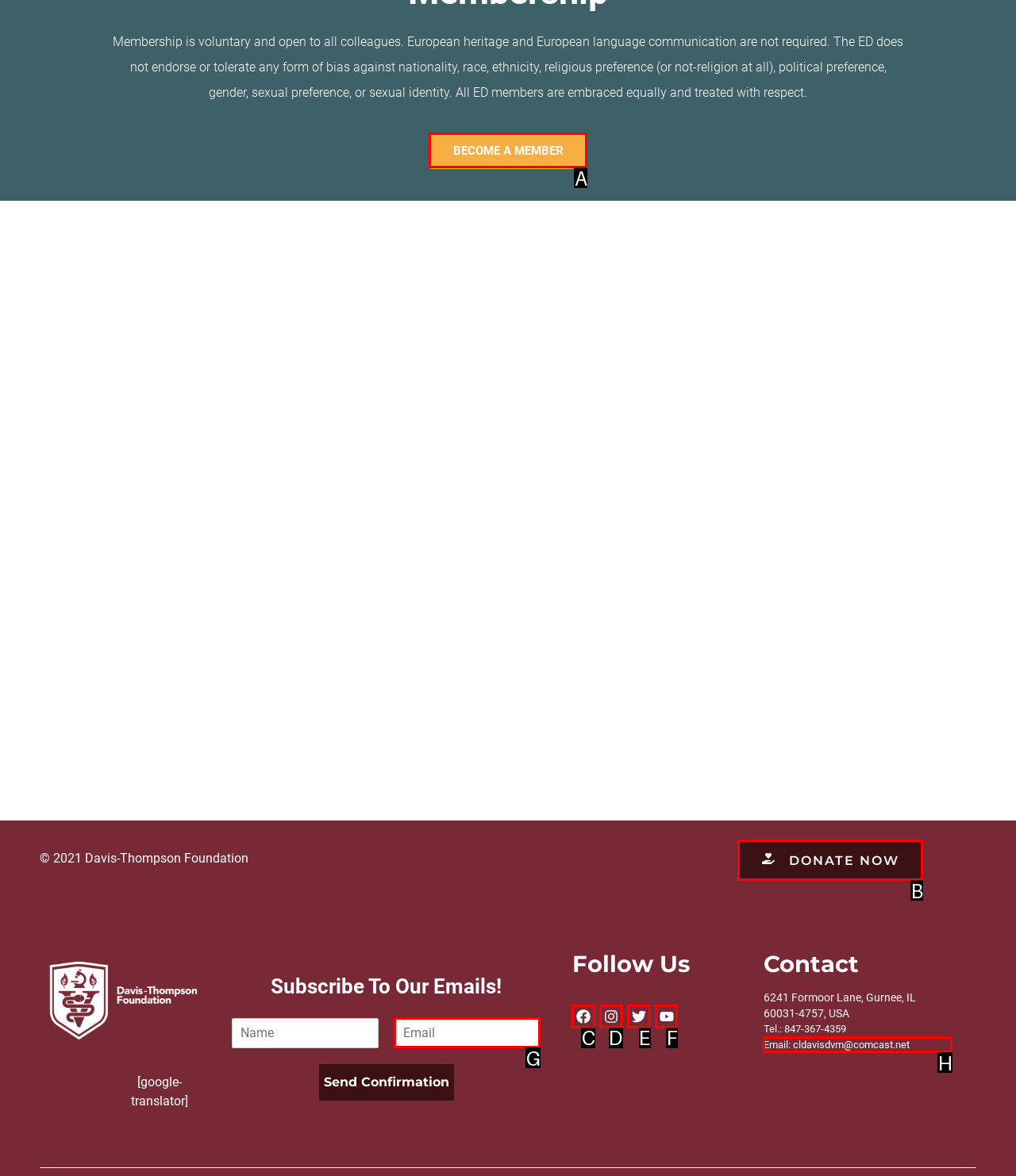Please indicate which HTML element should be clicked to fulfill the following task: search for something. Provide the letter of the selected option.

None